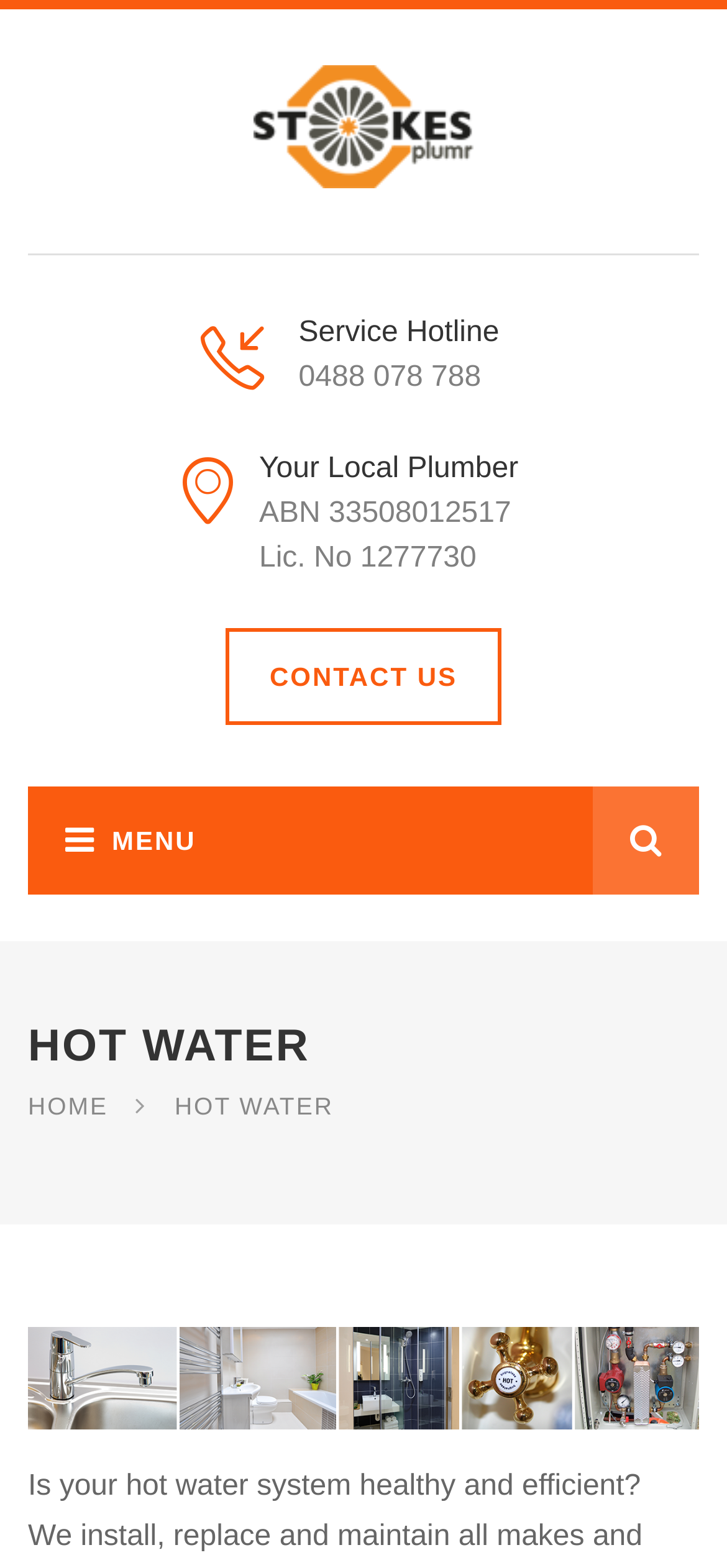What is the name of the plumber?
Based on the image, answer the question with as much detail as possible.

I found the name of the plumber by looking at the root element, which is labeled as 'Hot water - Plumr', and extracting the name 'Plumr' from that label.